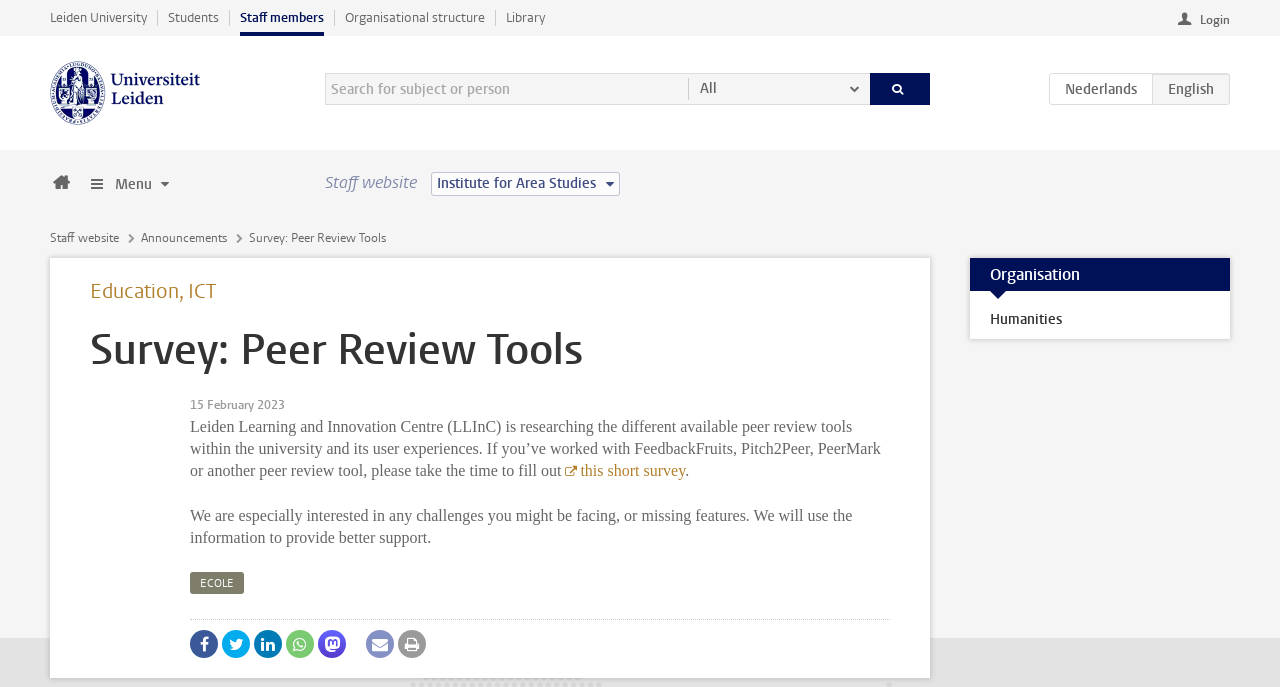What is the purpose of the survey?
Look at the image and construct a detailed response to the question.

The purpose of the survey can be inferred from the text on the webpage, which states that the Leiden Learning and Innovation Centre (LLInC) is researching the different available peer review tools within the university and its user experiences.